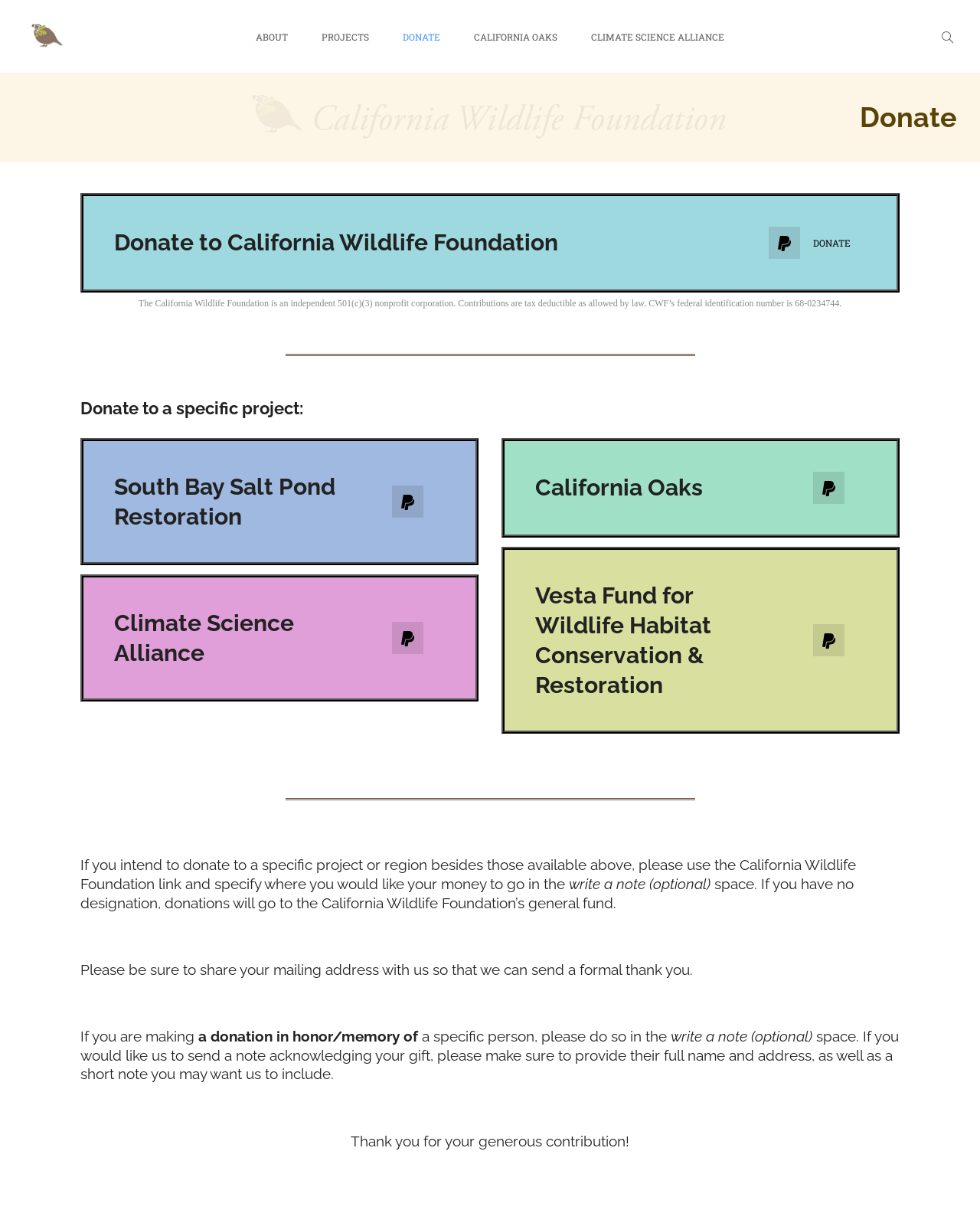Identify the bounding box coordinates of the section to be clicked to complete the task described by the following instruction: "Click the ABOUT link". The coordinates should be four float numbers between 0 and 1, formatted as [left, top, right, bottom].

[0.245, 0.021, 0.309, 0.06]